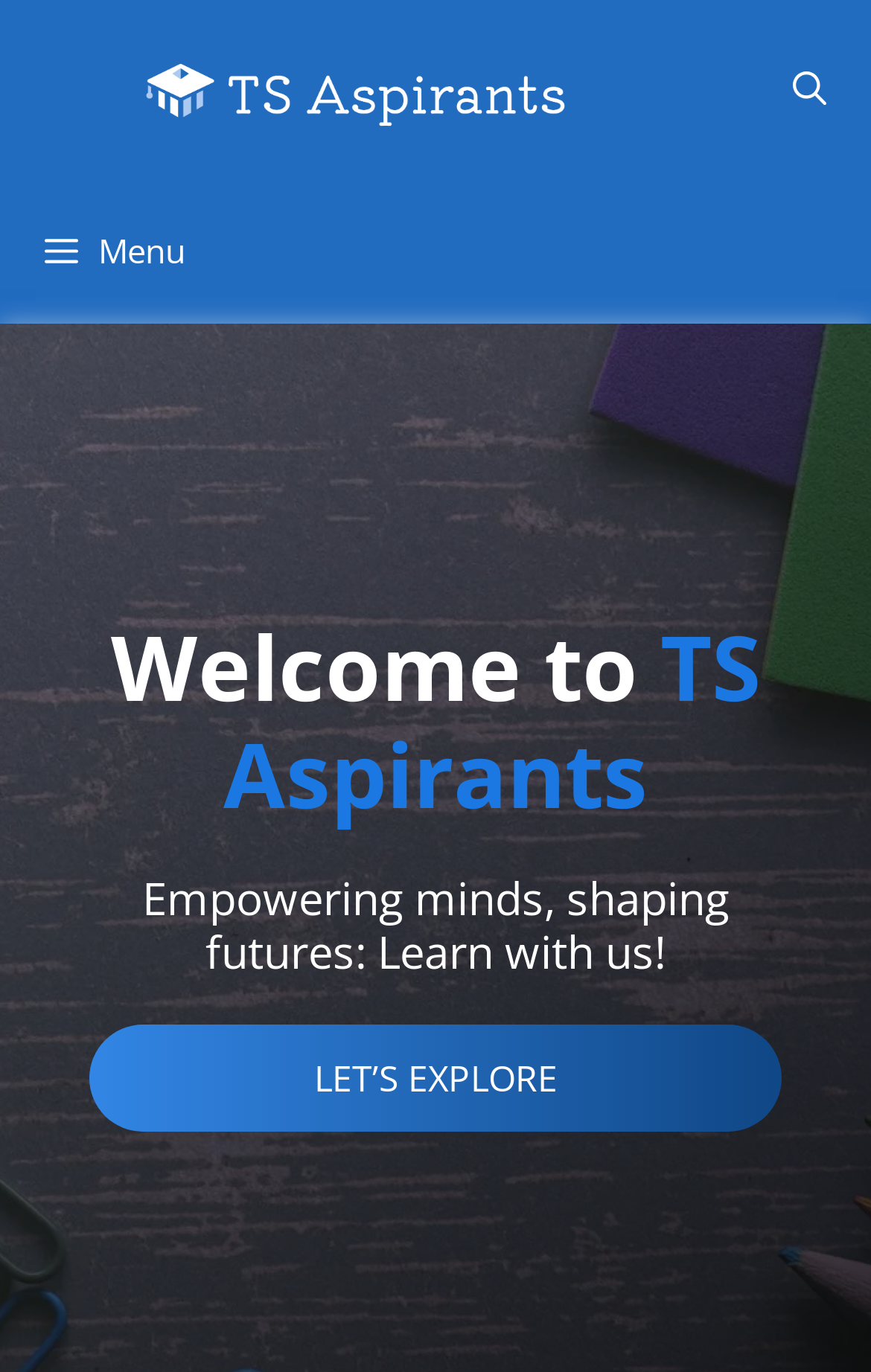What is the name of the website?
Using the visual information from the image, give a one-word or short-phrase answer.

TS Aspirants